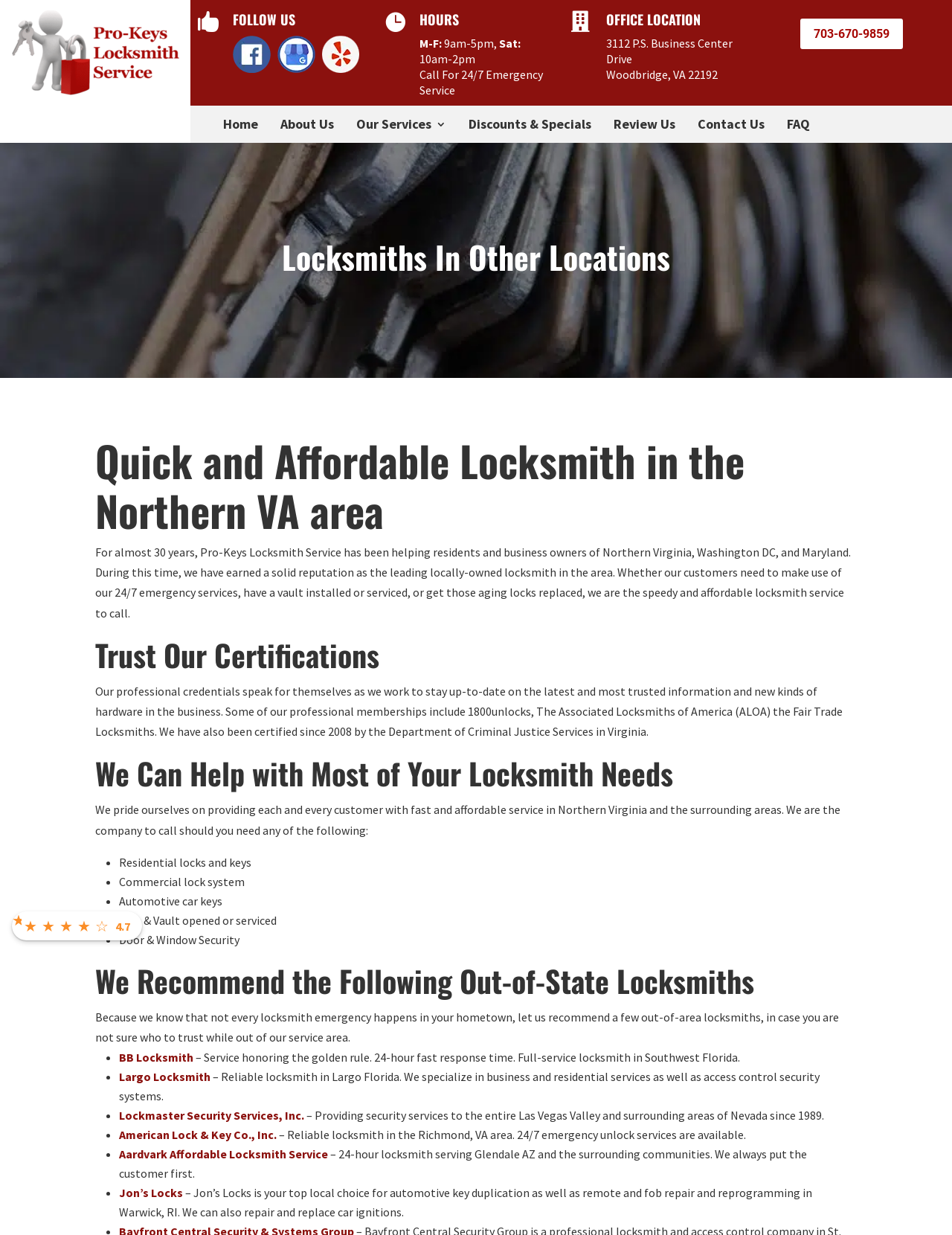Please specify the bounding box coordinates of the region to click in order to perform the following instruction: "Go to the Home page".

[0.234, 0.096, 0.271, 0.109]